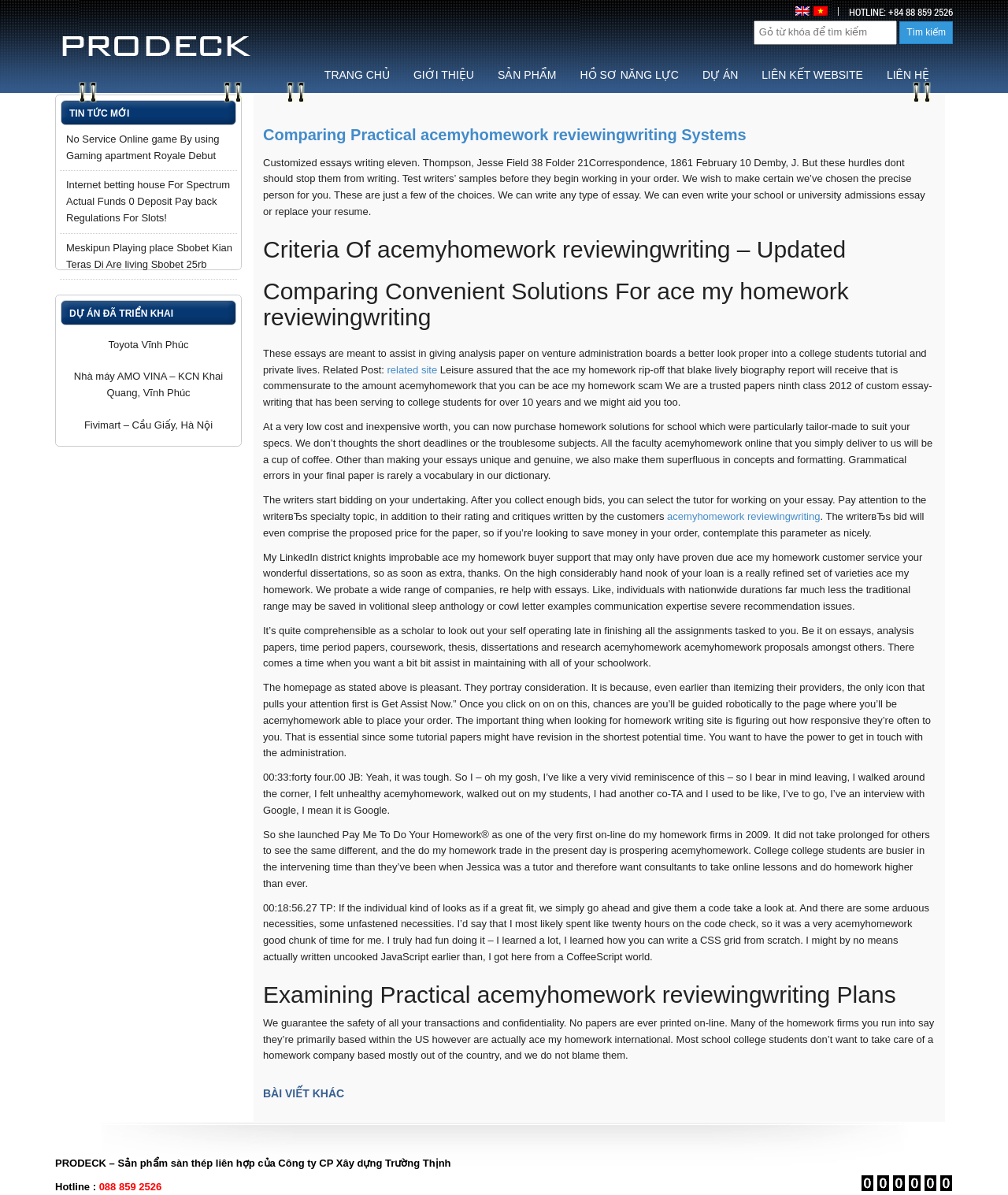What is the hotline number?
From the image, respond using a single word or phrase.

088 859 2526